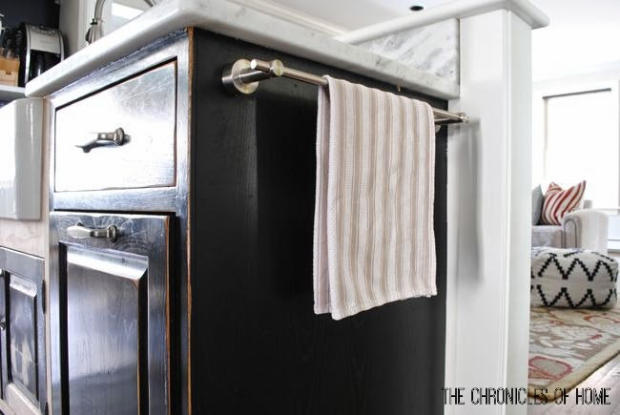Offer a detailed narrative of the scene depicted in the image.

The image showcases a stylish kitchen setup featuring a towel rack mounted on the side of a sleek, dark cabinetry unit. The towel rack holds a neatly folded striped kitchen towel, providing both functionality and aesthetic appeal. This design element not only enhances accessibility to kitchen linens but also optimizes the use of often-overlooked space on kitchen cabinets. The surrounding cabinetry is adorned with simple and elegant hardware, contributing to a modern and organized look. This innovative use of space exemplifies a practical solution for maintaining an uncluttered kitchen environment, as suggested in the accompanying article from The Chronicles of Home.